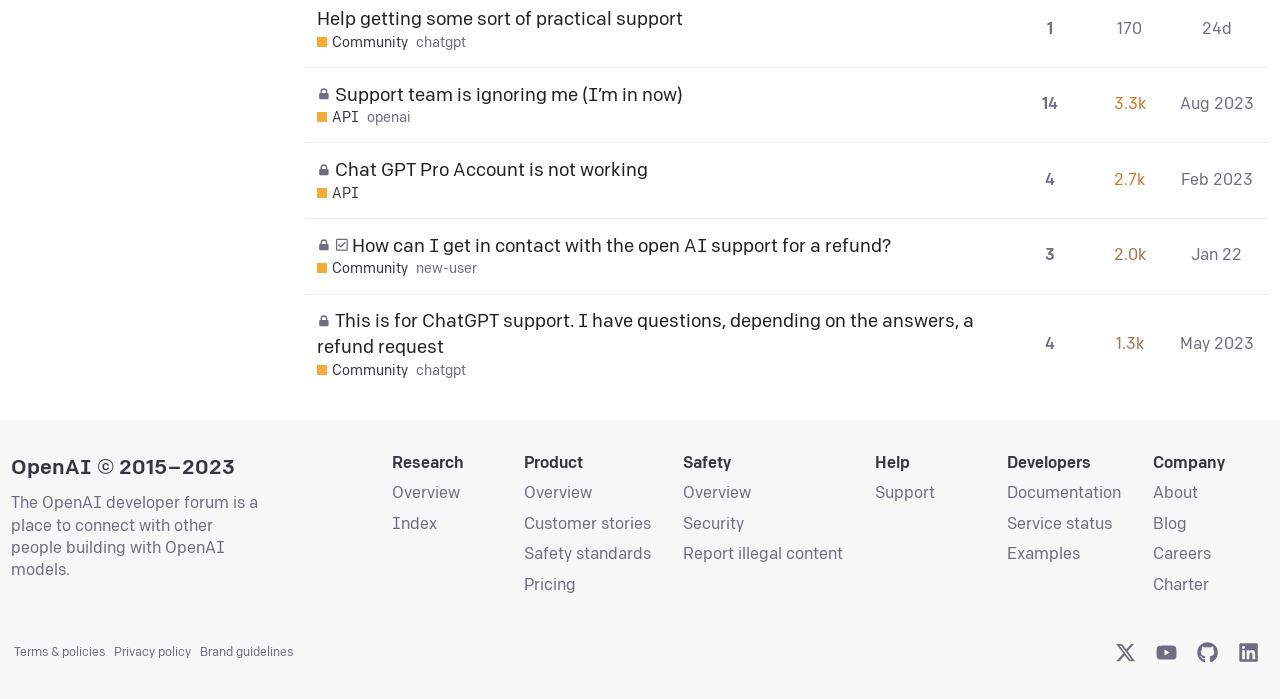What is the number of views for the topic 'Chat GPT Pro Account is not working'?
Using the information from the image, give a concise answer in one word or a short phrase.

2660